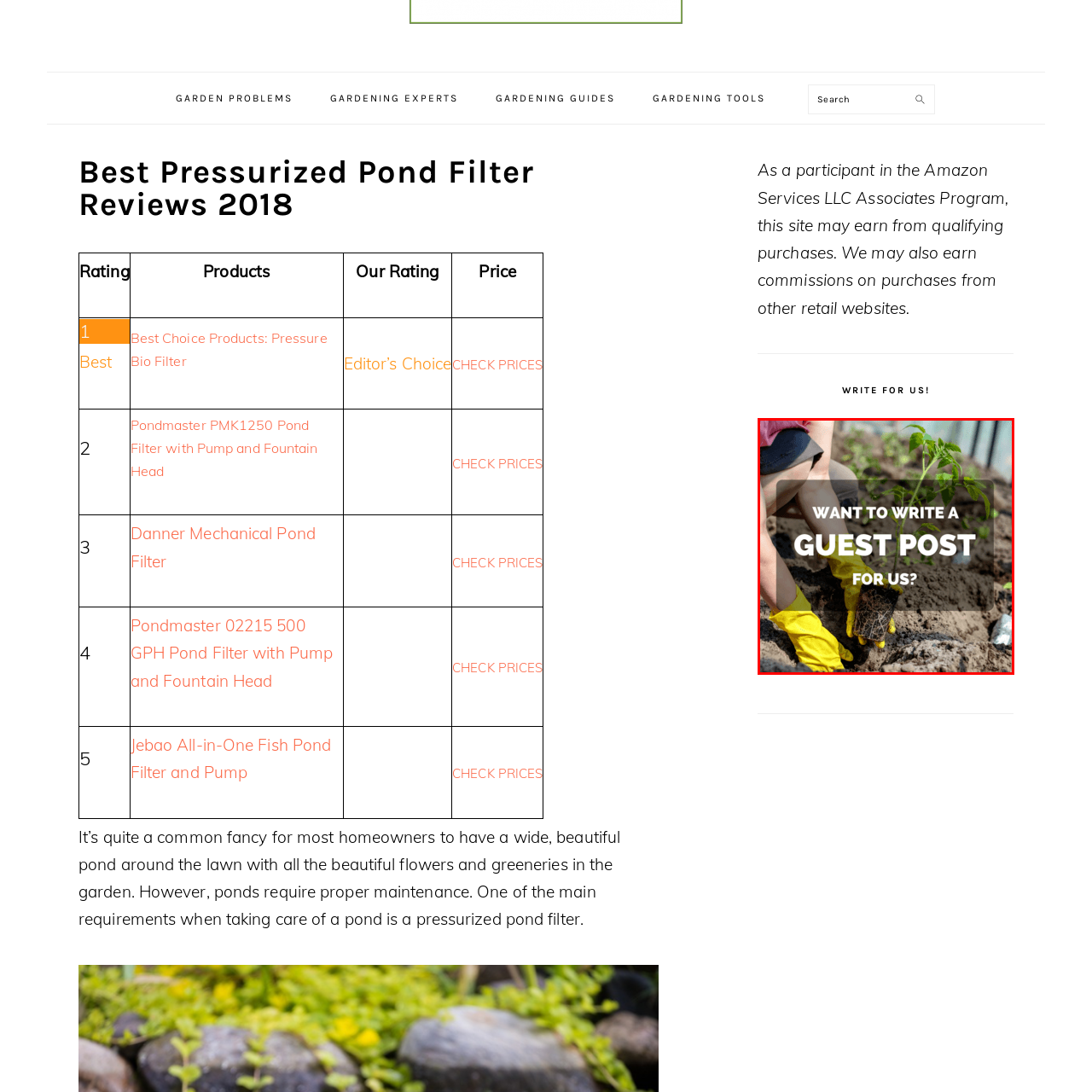Generate a comprehensive caption for the image section marked by the red box.

The image features a close-up of a gardener, wearing vibrant yellow gloves, crouching down to plant a young seedling into the rich, dark soil. This moment highlights the hands-on approach of gardening, emphasizing the connection between nature and cultivation. Overlaid text reads, "WANT TO WRITE A GUEST POST FOR US?" suggesting an invitation for contributors to share their insights or experiences related to gardening. The background suggests a greenhouse environment with greenery, adding to the overall theme of growth and nurturing within the gardening community.